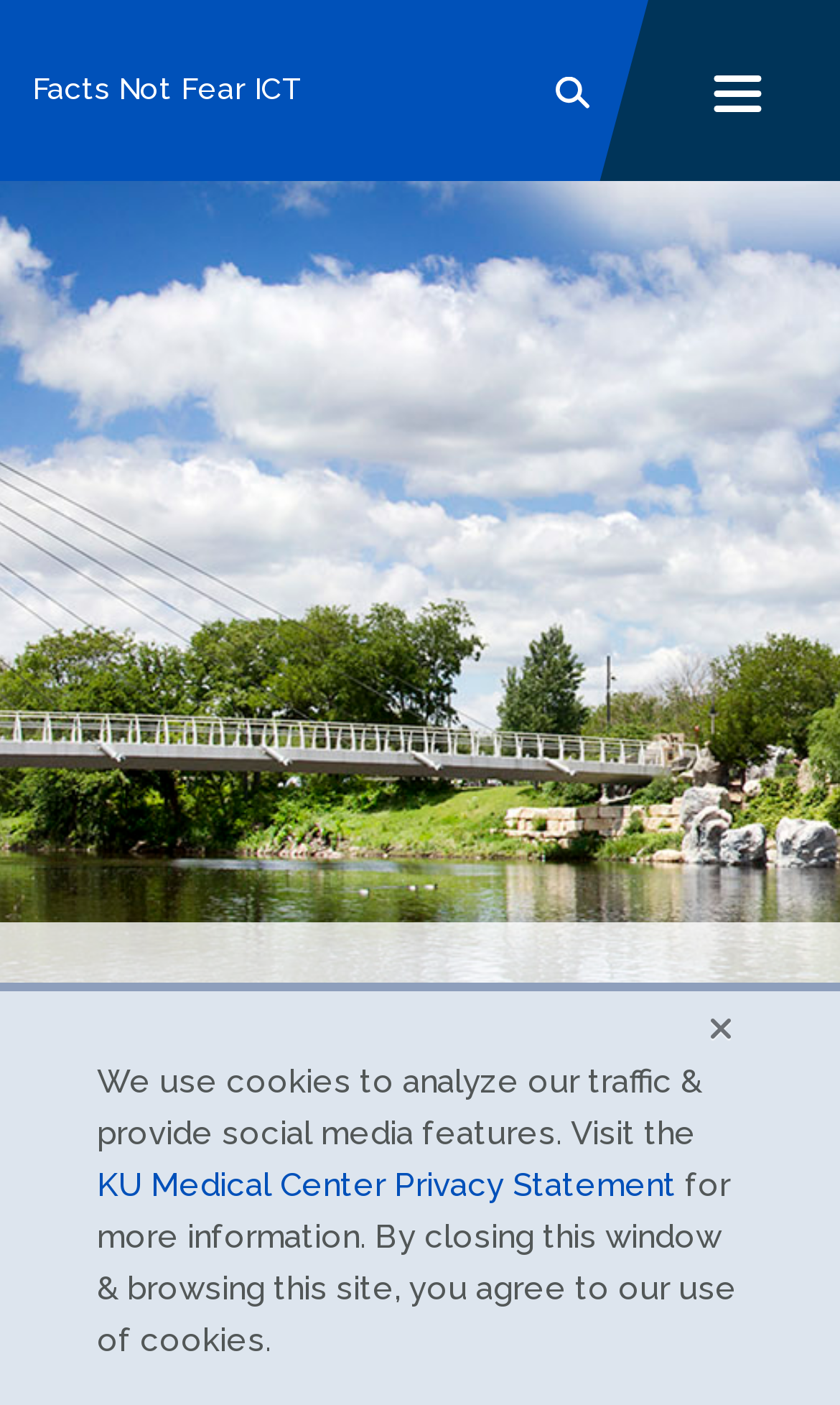Please identify the bounding box coordinates of the area I need to click to accomplish the following instruction: "Click on the School of Health Professions".

[0.118, 0.063, 0.7, 0.092]